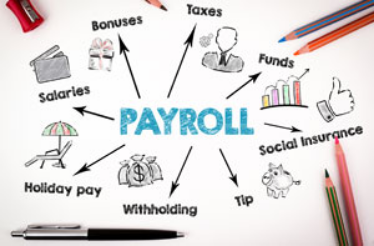Based on the image, provide a detailed response to the question:
What does the sun and beach chair illustrate?

The sun and beach chair illustration represents holiday pay, which indicates compensation received during time off, showcasing the benefits employees receive during their vacations or holidays.